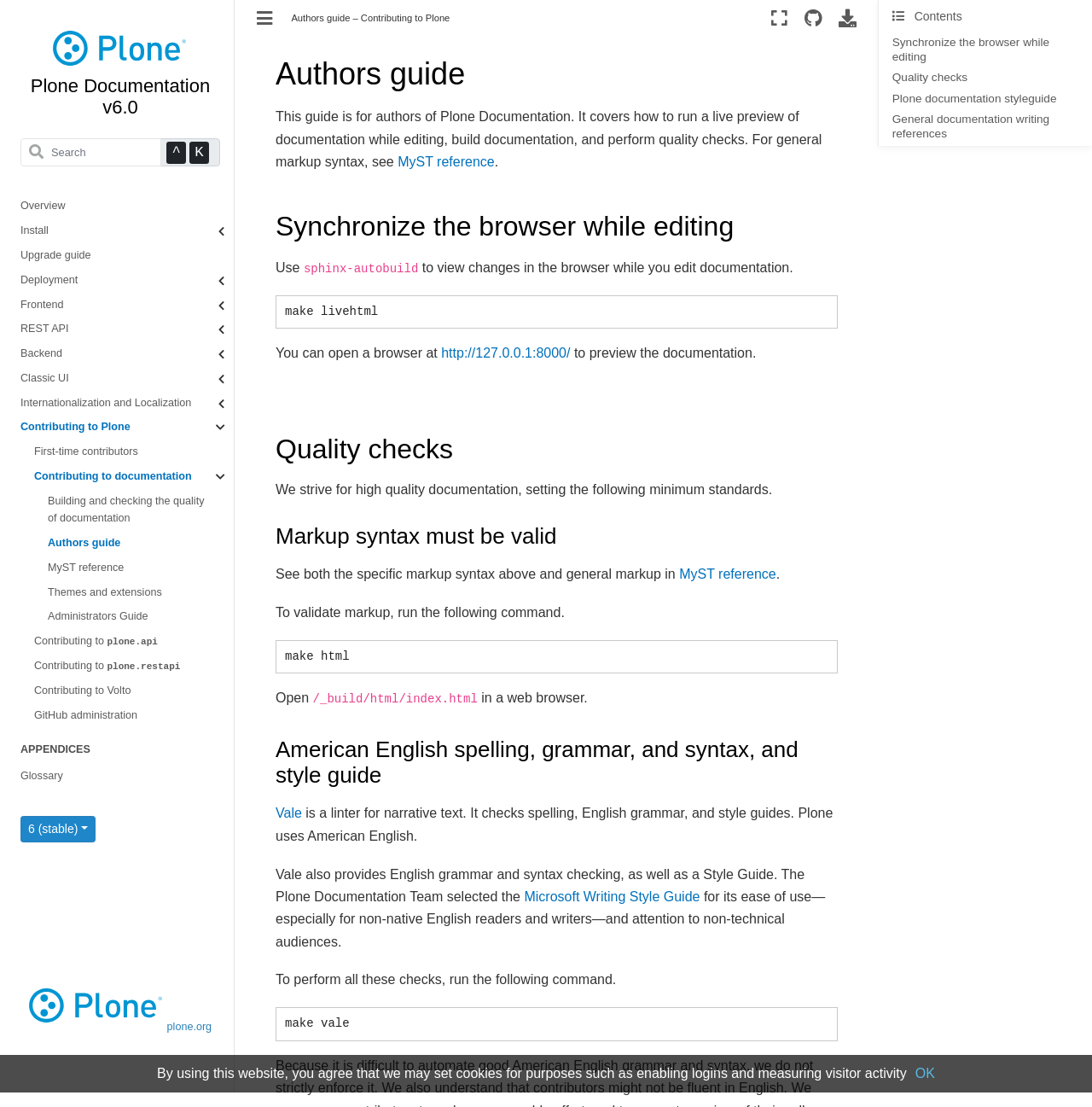Identify the bounding box for the given UI element using the description provided. Coordinates should be in the format (top-left x, top-left y, bottom-right x, bottom-right y) and must be between 0 and 1. Here is the description: Glossary

[0.019, 0.69, 0.213, 0.712]